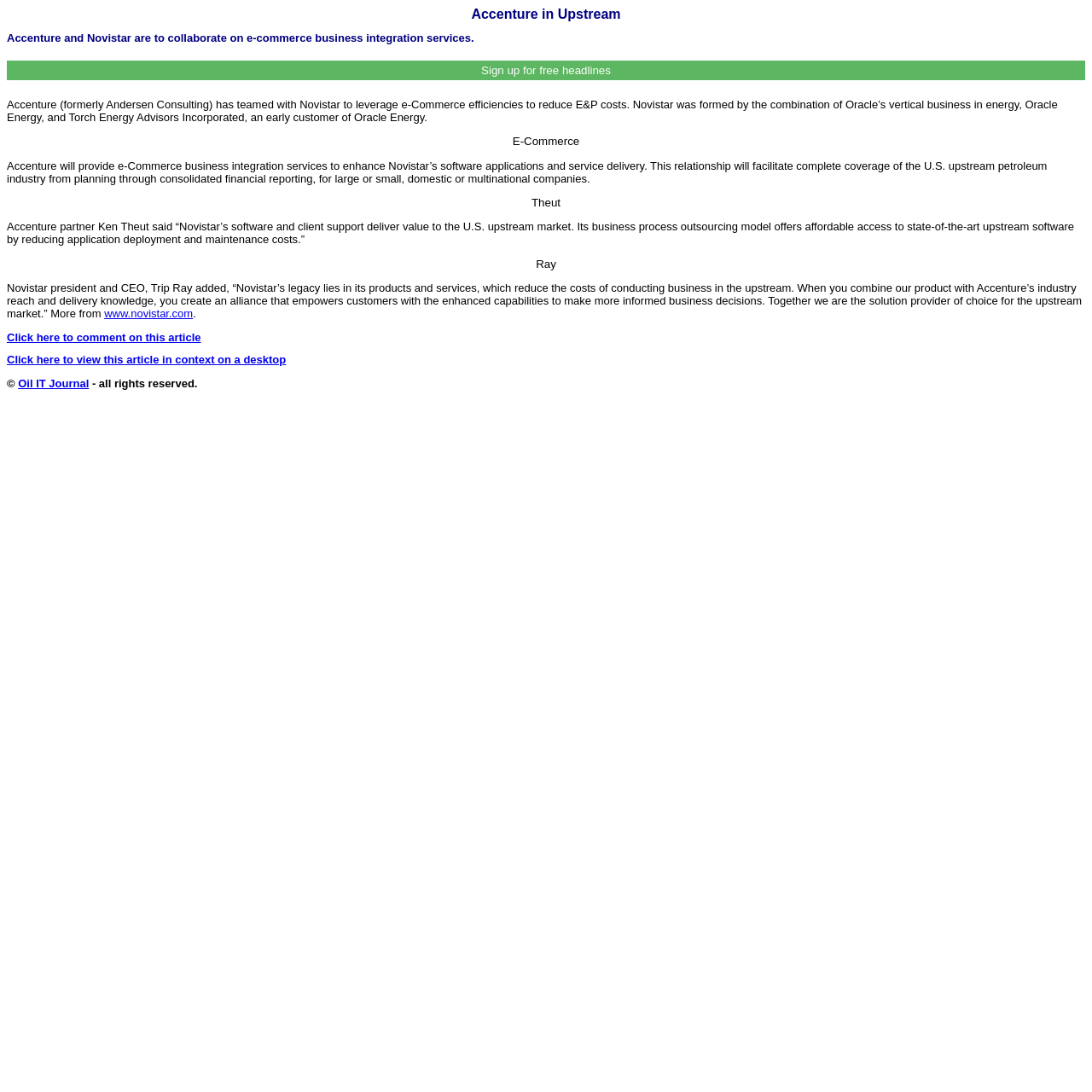Please provide a one-word or short phrase answer to the question:
What is the copyright symbol on the webpage?

©